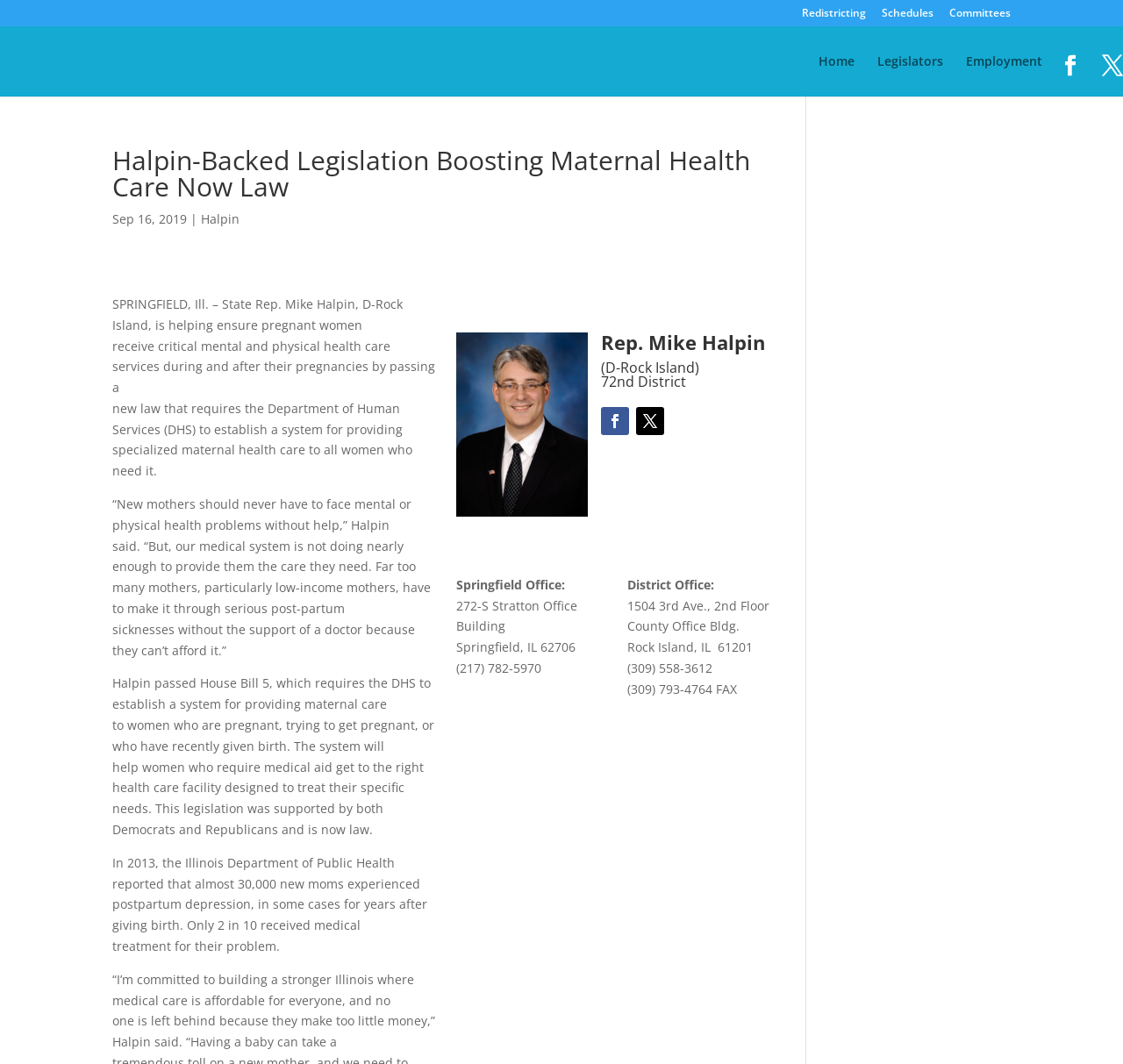Utilize the information from the image to answer the question in detail:
What is the issue that many new mothers face according to the Illinois Department of Public Health?

The answer can be found in the StaticText elements which cite a report from the Illinois Department of Public Health, stating that almost 30,000 new moms experienced postpartum depression, in some cases for years after giving birth.